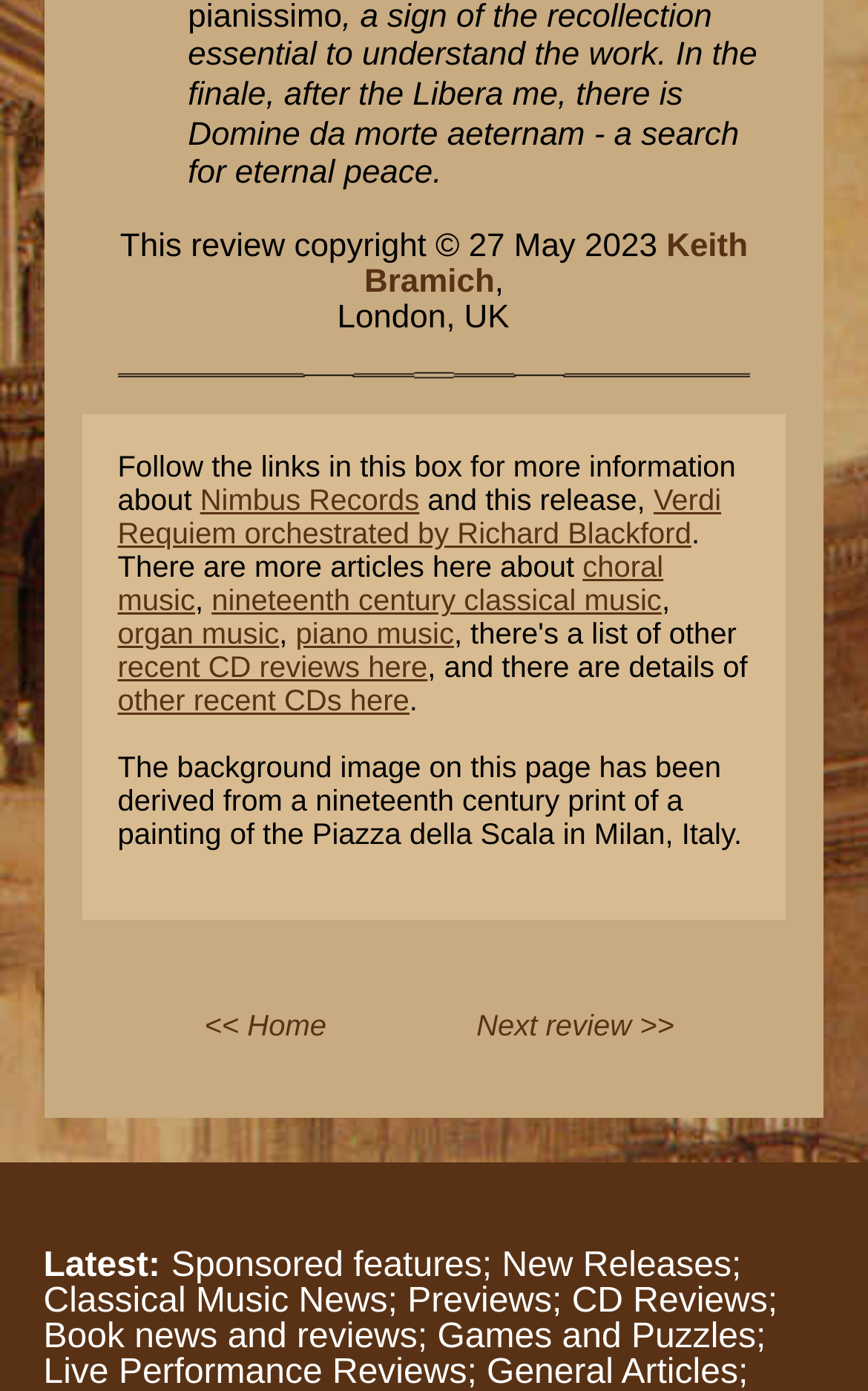Identify the bounding box coordinates of the clickable region to carry out the given instruction: "Go to the home page".

[0.235, 0.725, 0.376, 0.749]